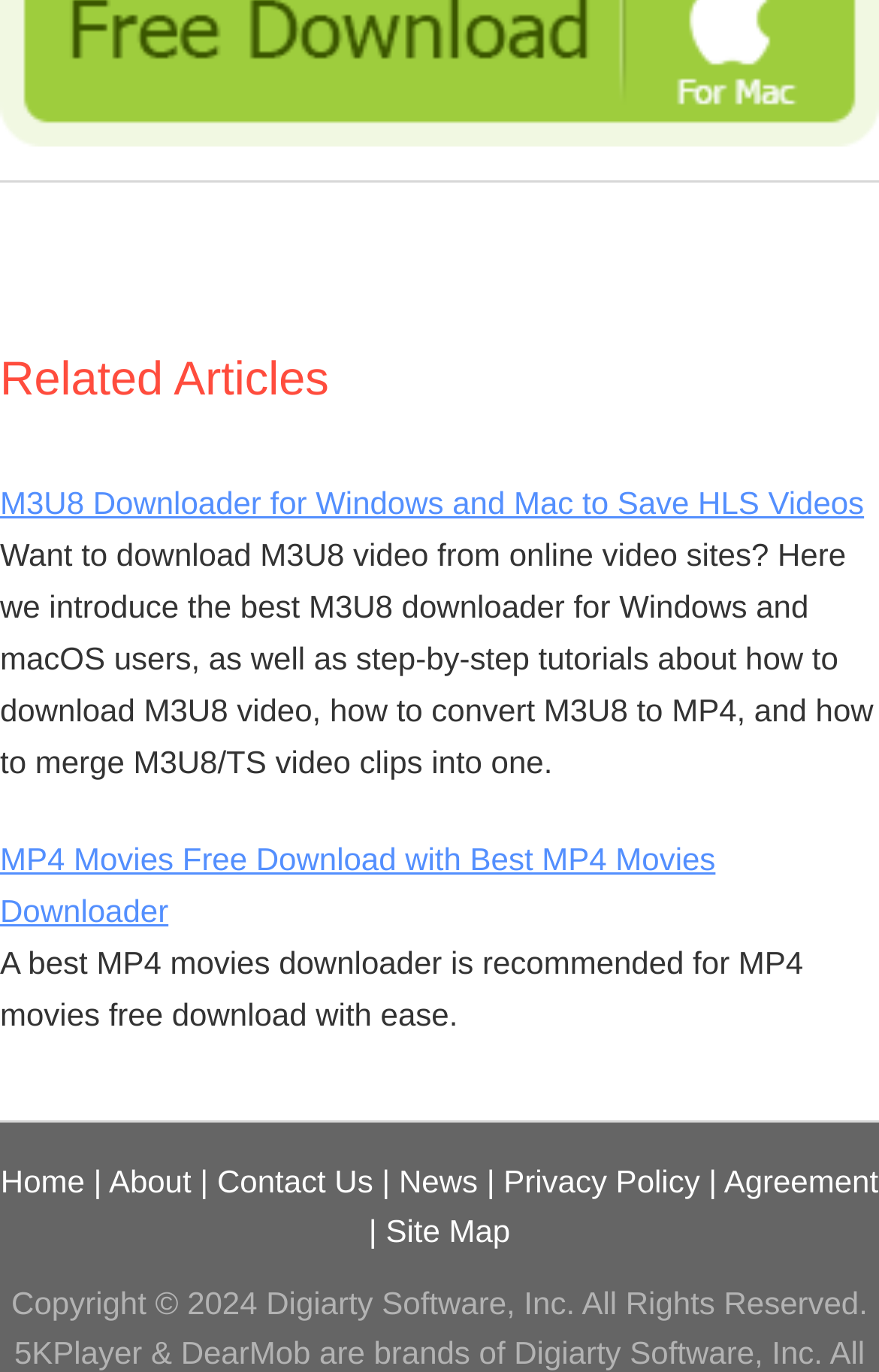How many navigation links are there in the footer?
Give a detailed response to the question by analyzing the screenshot.

There are 7 navigation links in the footer, which are 'Home', 'About', 'Contact Us', 'News', 'Privacy Policy', 'Agreement', and 'Site Map', as can be seen from the links and their corresponding bounding box coordinates.